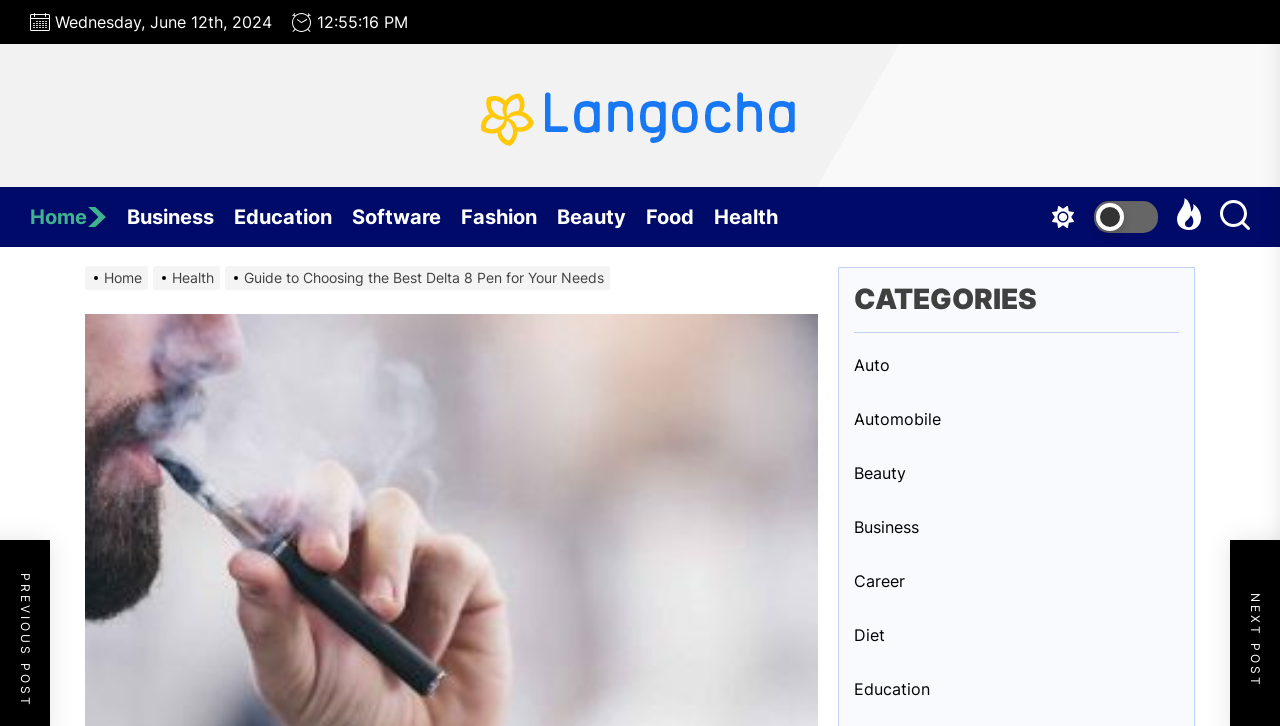Identify the bounding box coordinates for the UI element mentioned here: "parent_node: Langocha". Provide the coordinates as four float values between 0 and 1, i.e., [left, top, right, bottom].

[0.375, 0.116, 0.625, 0.202]